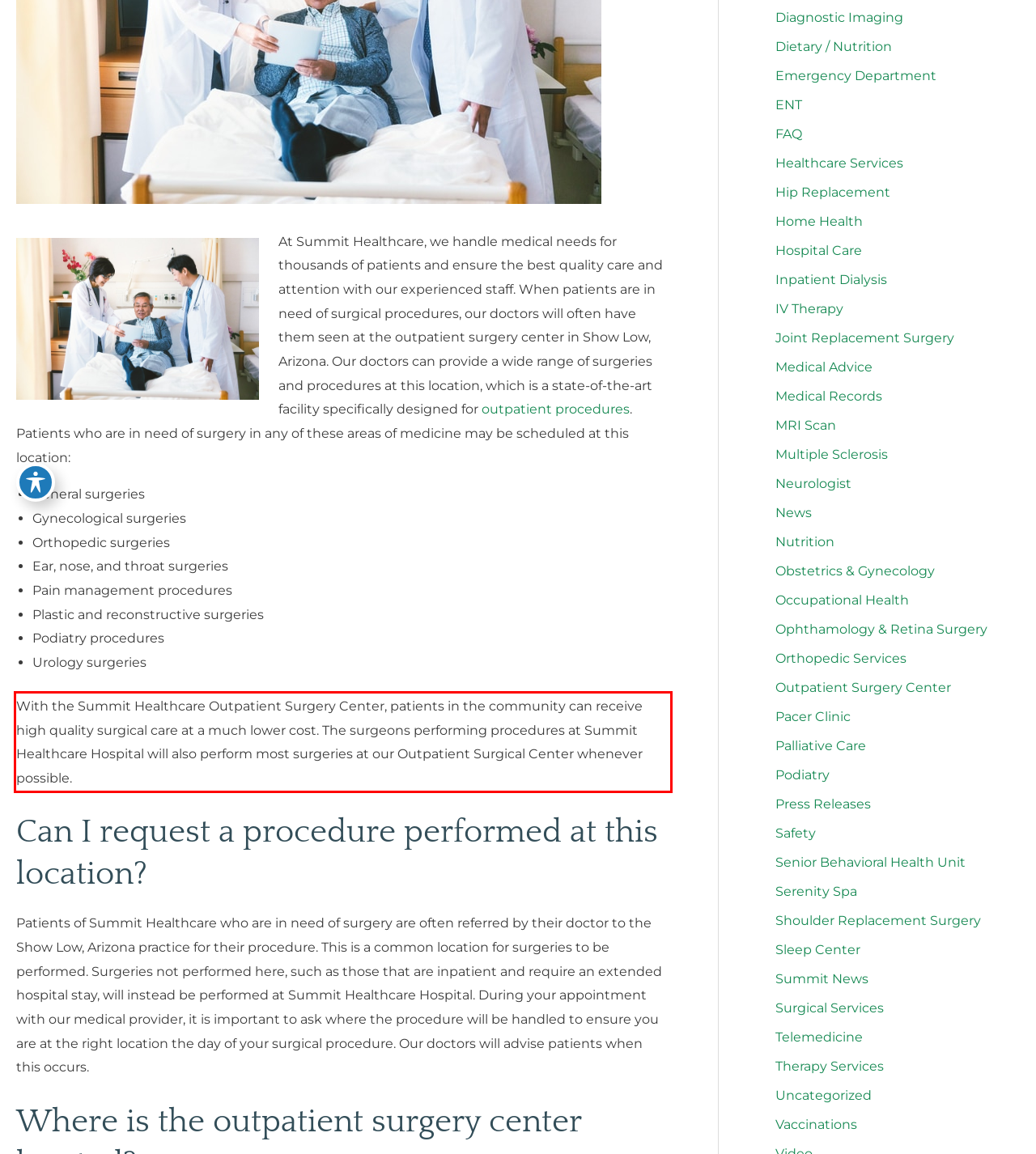You have a webpage screenshot with a red rectangle surrounding a UI element. Extract the text content from within this red bounding box.

With the Summit Healthcare Outpatient Surgery Center, patients in the community can receive high quality surgical care at a much lower cost. The surgeons performing procedures at Summit Healthcare Hospital will also perform most surgeries at our Outpatient Surgical Center whenever possible.